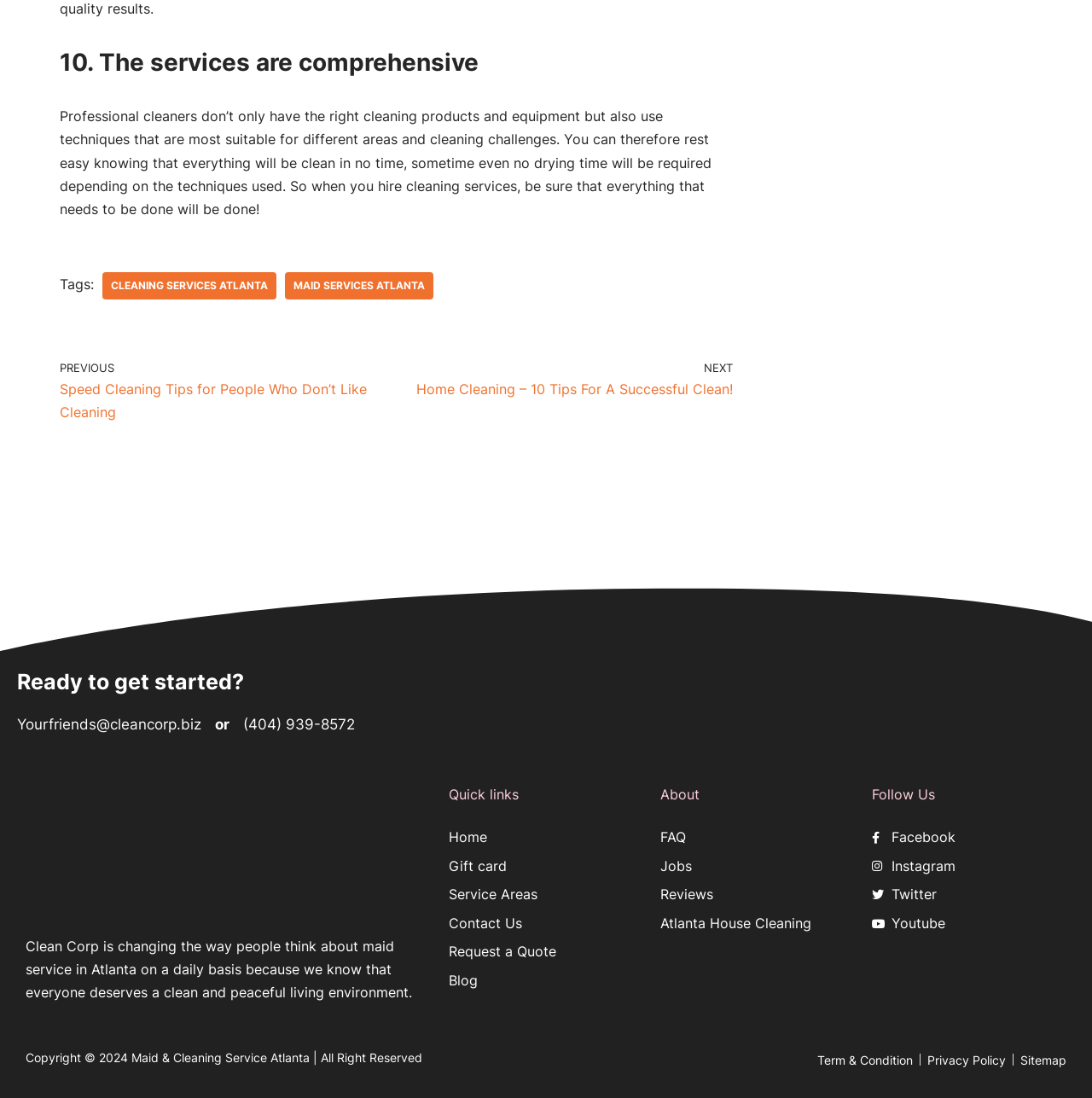Please indicate the bounding box coordinates for the clickable area to complete the following task: "Click on the 'Facebook' link". The coordinates should be specified as four float numbers between 0 and 1, i.e., [left, top, right, bottom].

[0.798, 0.75, 0.977, 0.776]